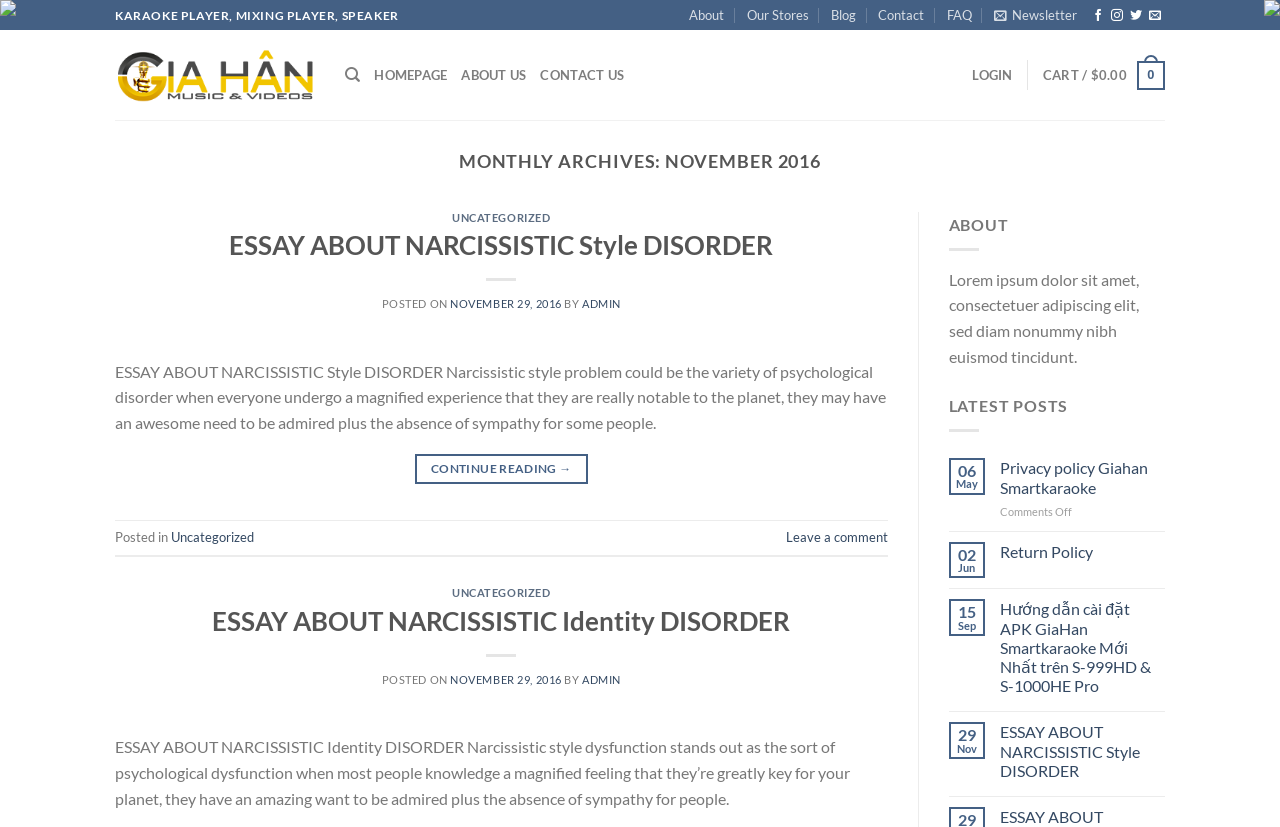Answer the question below in one word or phrase:
What is the date of the essay about narcissistic style disorder?

NOVEMBER 29, 2016